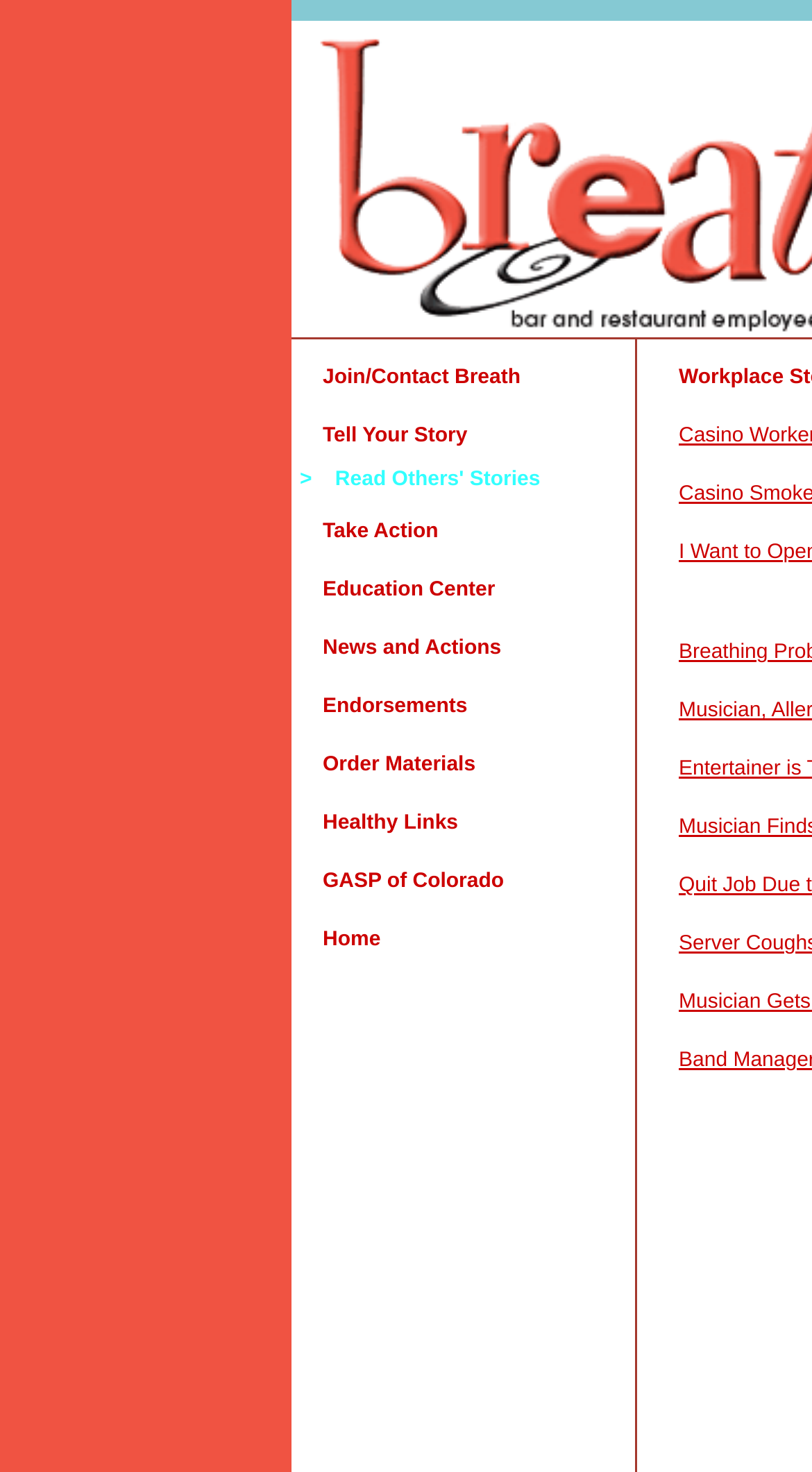What is the main theme of this website?
Using the visual information from the image, give a one-word or short-phrase answer.

Health